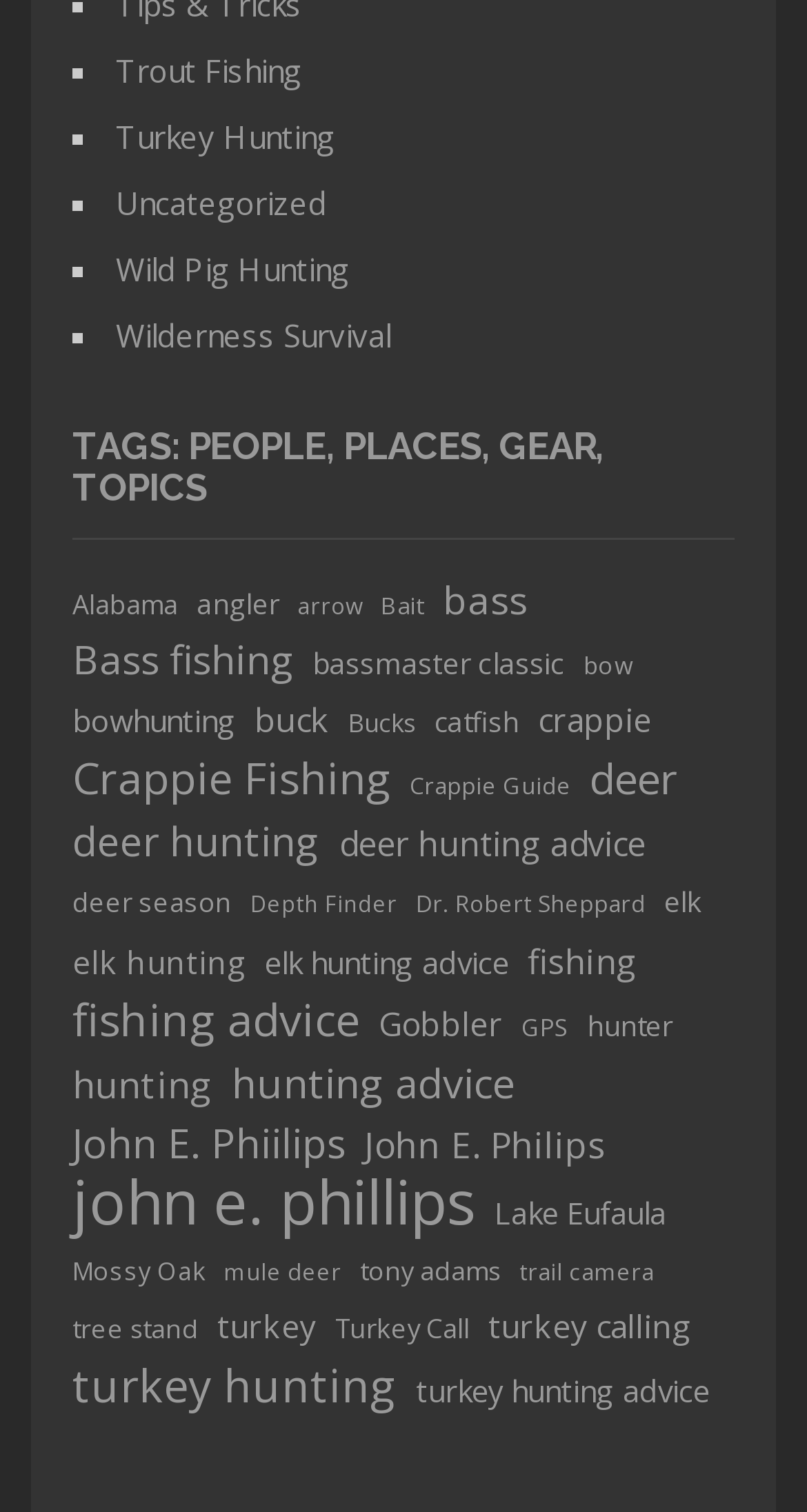Determine the bounding box coordinates of the UI element described by: "John E. Philips".

[0.451, 0.739, 0.749, 0.776]